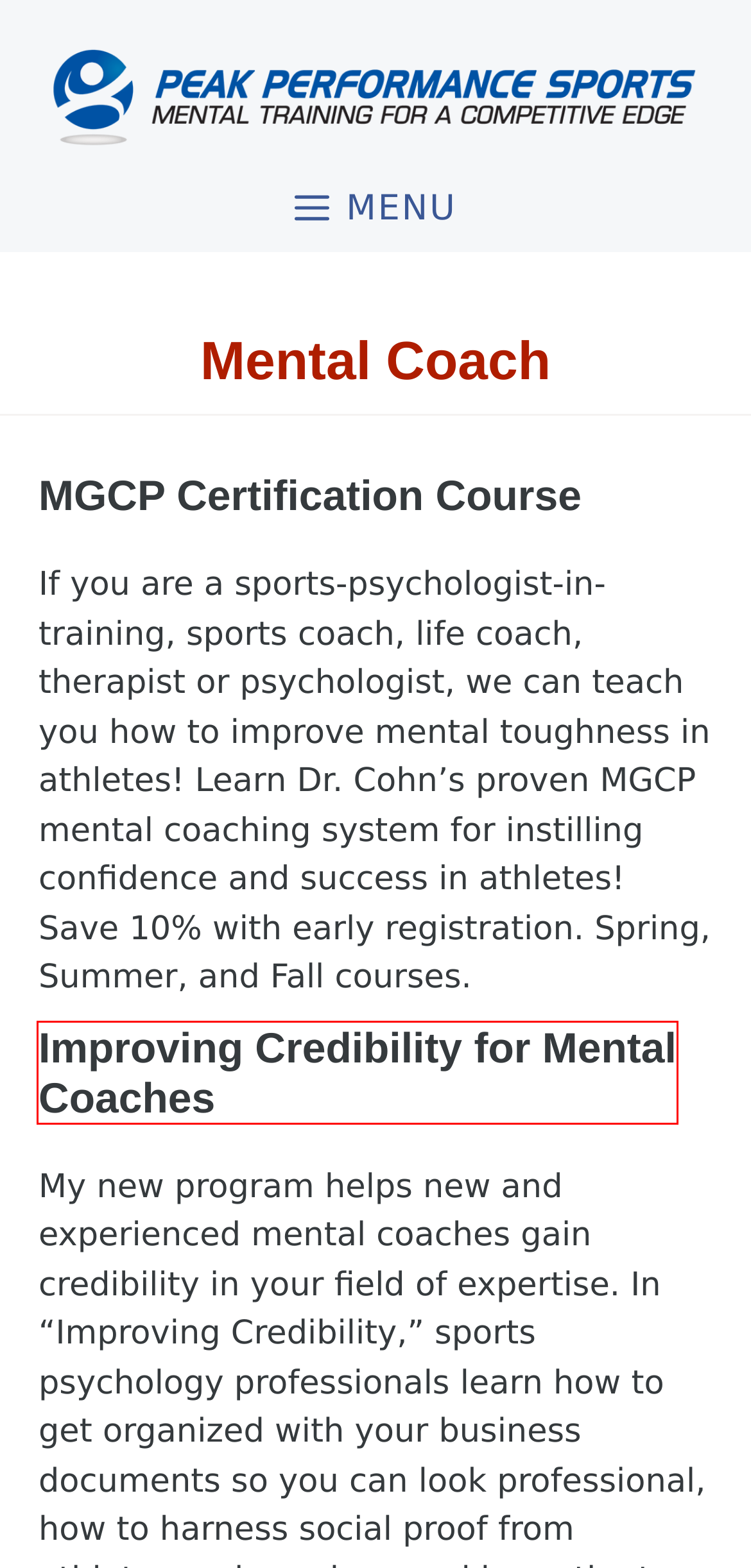Review the screenshot of a webpage which includes a red bounding box around an element. Select the description that best fits the new webpage once the element in the bounding box is clicked. Here are the candidates:
A. What Do Sports Psychologists Do? | Peak Performance Sports
B. Improving Credibility for Mental Coaches | Peak Performance Sports
C. Mental Coach | Peak Performance Sports - Part 2
D. The AMAP Assessment System | Peak Performance Sports
E. What is a Sports Psychologist? | Peak Performance Sports
F. MGCP Certification Course | Peak Performance Sports
G. Sport Psychology Articles and Videos for Athletes
H. Sports Psychology For Athletes, Sport Parents, & Coaches

B